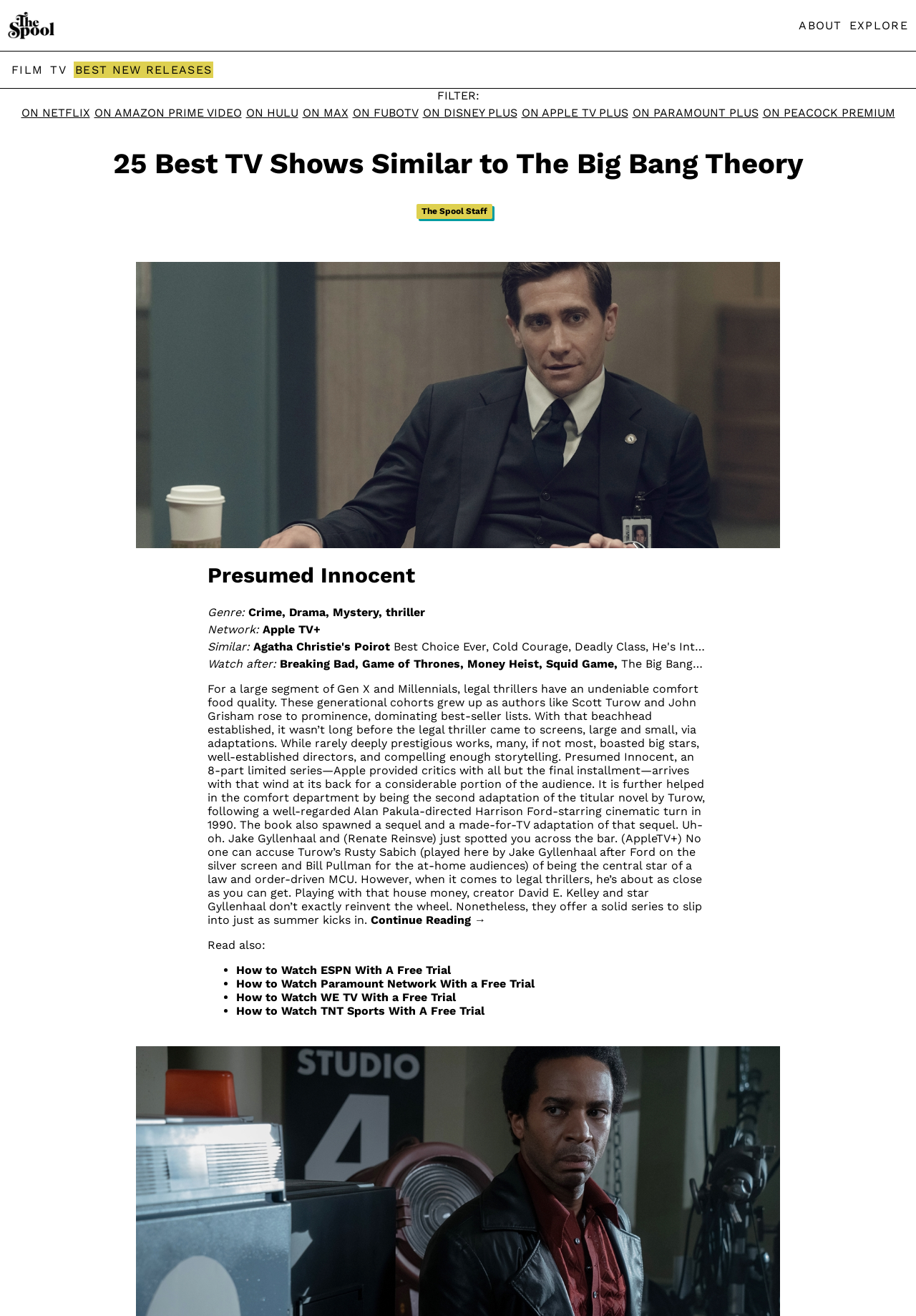From the webpage screenshot, predict the bounding box coordinates (top-left x, top-left y, bottom-right x, bottom-right y) for the UI element described here: On Paramount Plus

[0.69, 0.08, 0.828, 0.091]